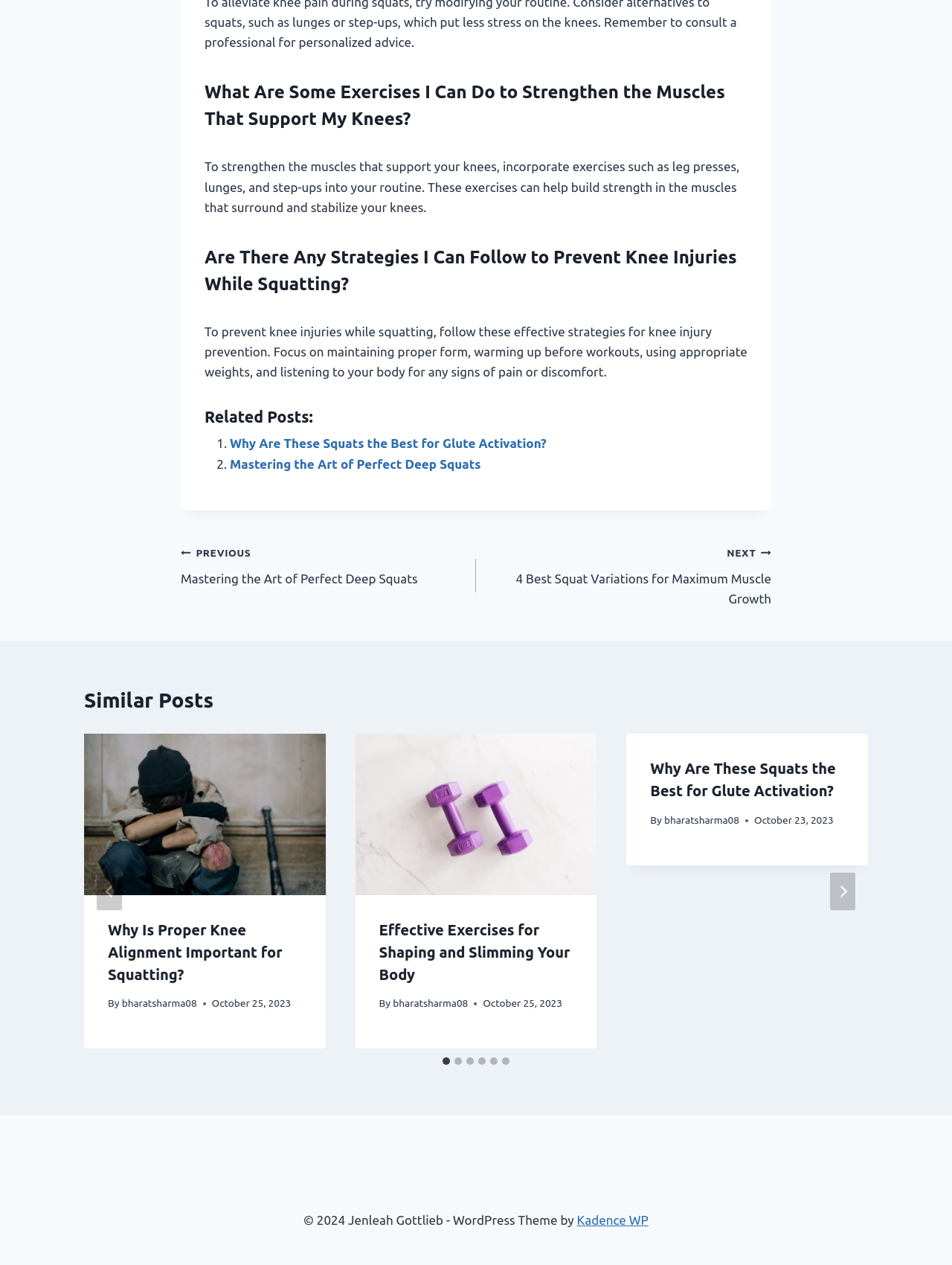How many related posts are there?
Kindly offer a detailed explanation using the data available in the image.

I counted the number of links under the 'Related Posts:' heading, and there are two links: 'Why Are These Squats the Best for Glute Activation?' and 'Mastering the Art of Perfect Deep Squats'.